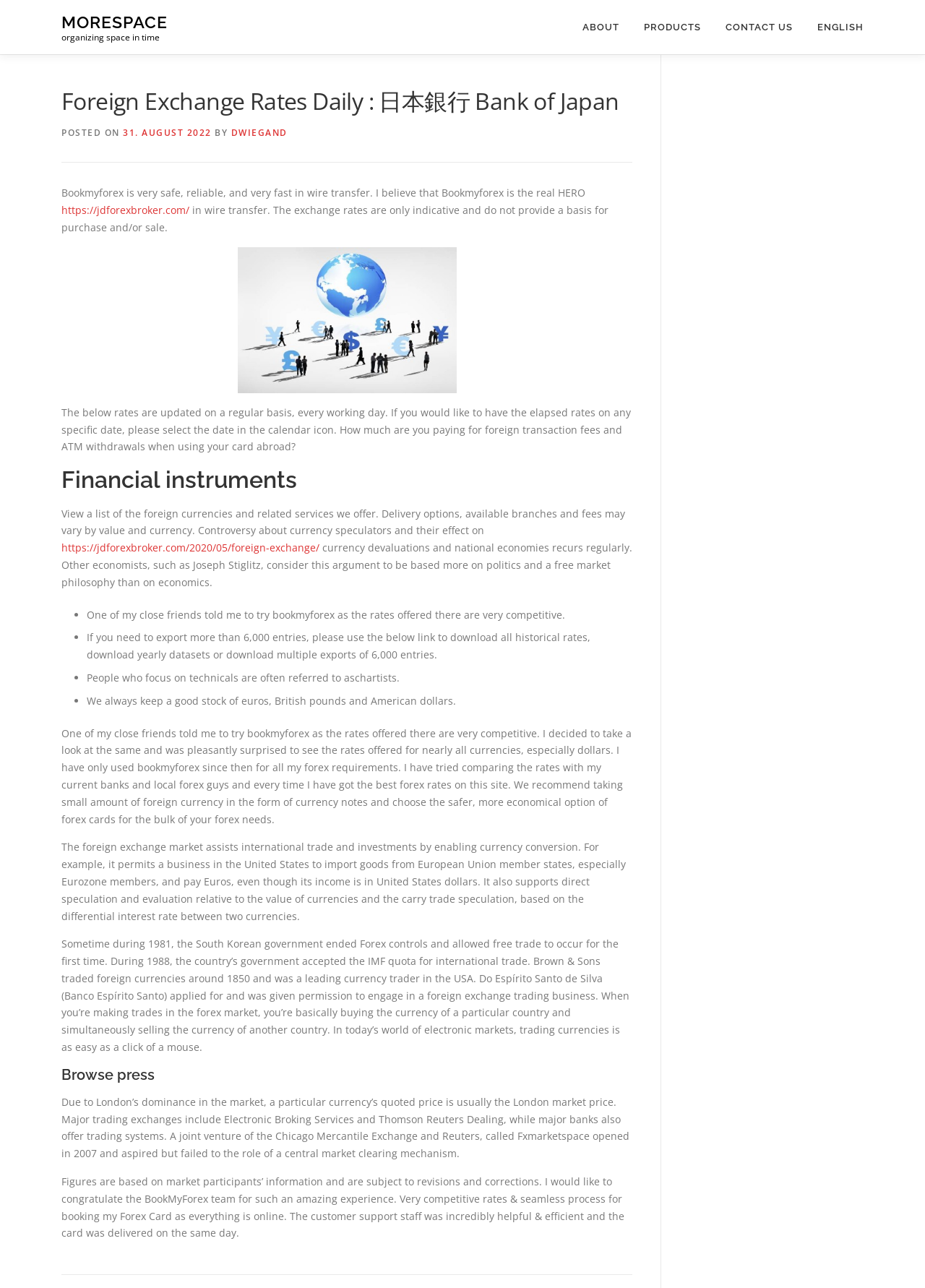What is the format of the historical rates data?
Based on the image, answer the question in a detailed manner.

The format of the historical rates data is yearly datasets, which can be downloaded from the webpage. This information can be obtained from the paragraph that explains how to download historical rates data.